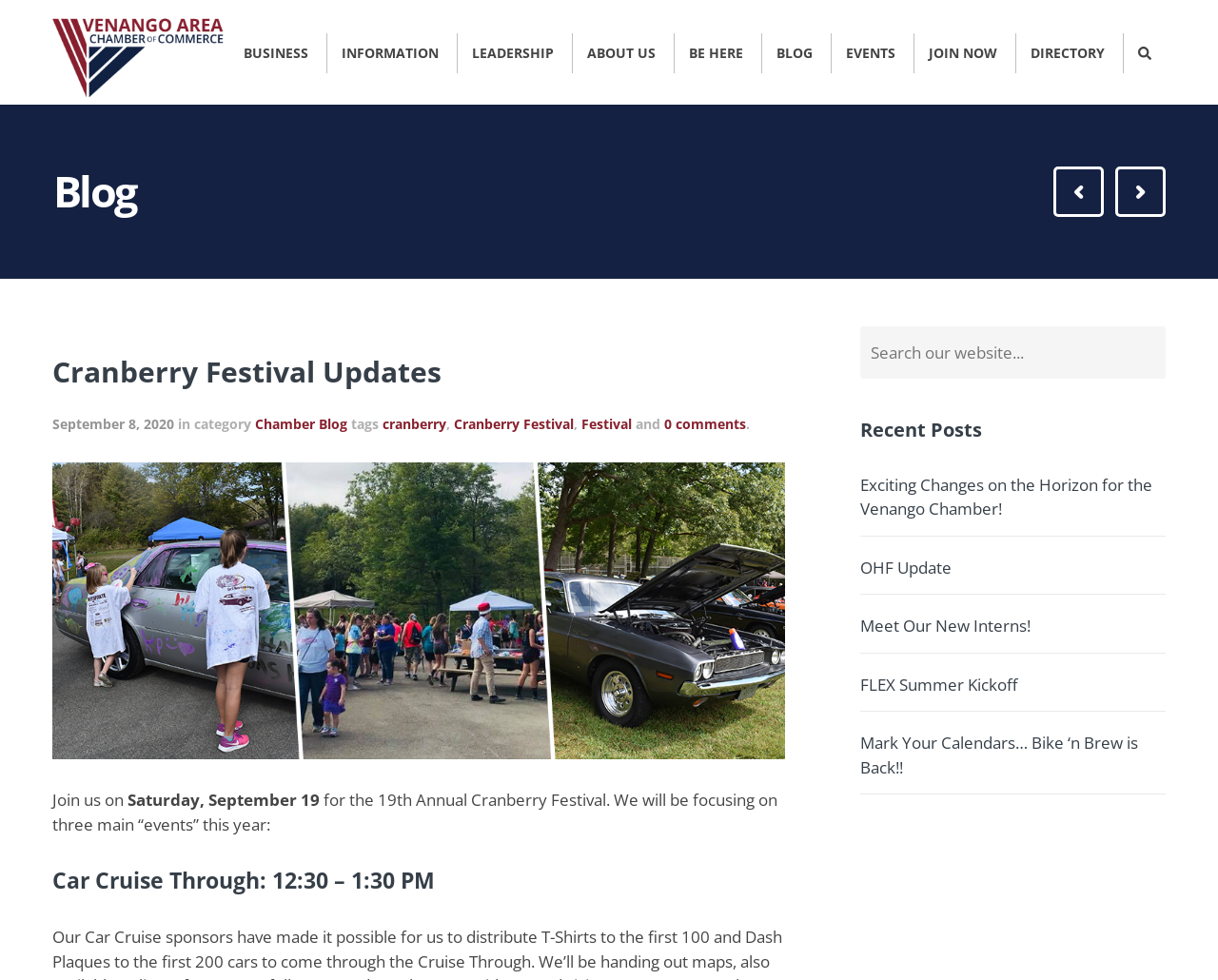Review the image closely and give a comprehensive answer to the question: What is the category of the blog post 'Cranberry Festival Updates'?

I found the answer by looking at the link 'Chamber Blog' which is mentioned as the category of the blog post 'Cranberry Festival Updates'.